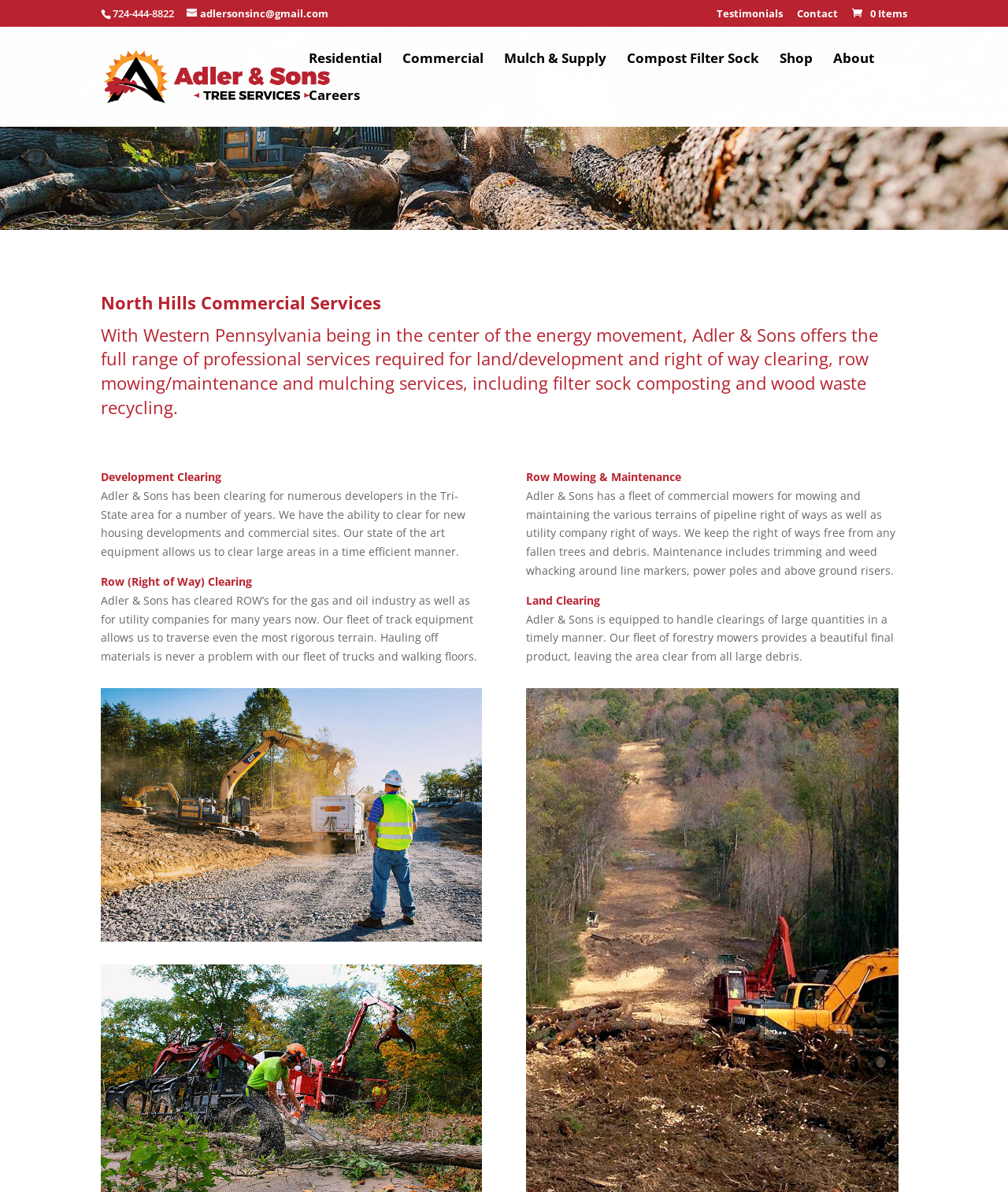Analyze the image and give a detailed response to the question:
What is the purpose of Adler & Sons' maintenance services?

I found this information by reading the static text element with the bounding box coordinates [0.522, 0.441, 0.888, 0.469] which mentions that Adler & Sons keeps the right of ways free from any fallen trees and debris as part of their maintenance services.